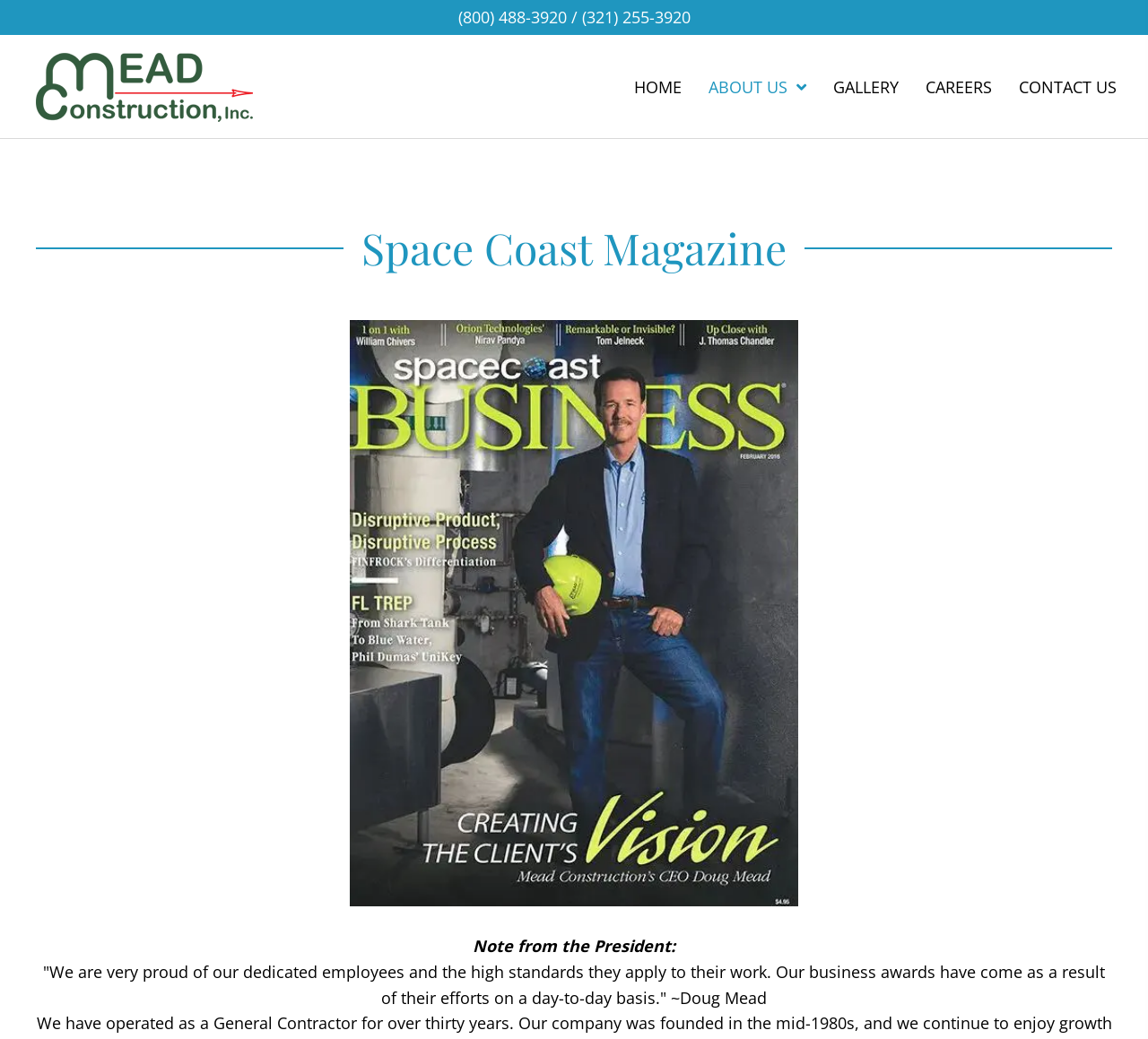How many navigation links are there at the top of the webpage?
Examine the image and provide an in-depth answer to the question.

I counted the navigation links at the top of the webpage, starting from the left. There are links for 'HOME', 'ABOUT US', 'GALLERY', 'CAREERS', and 'CONTACT US', which makes a total of 5 navigation links.